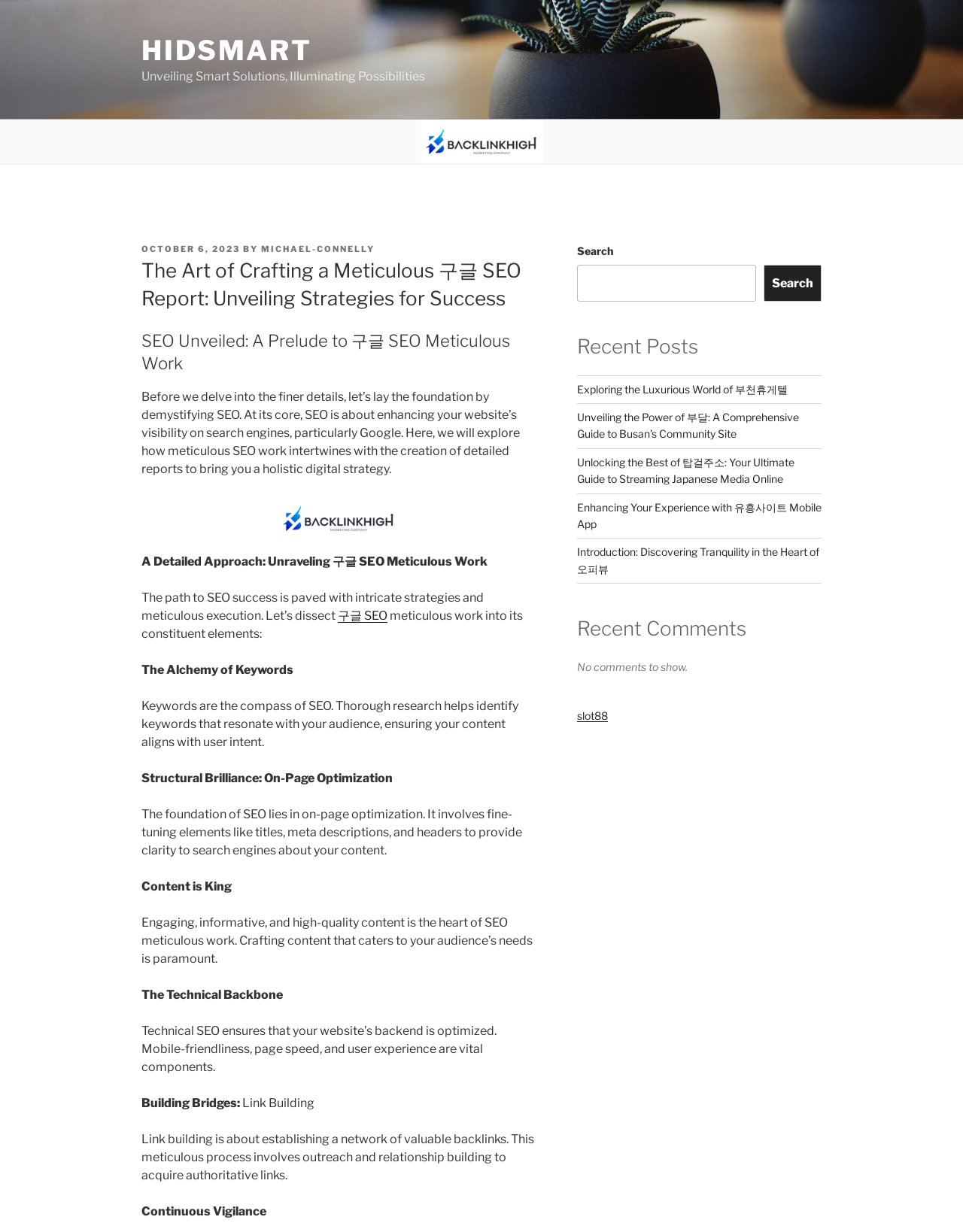Using the image as a reference, answer the following question in as much detail as possible:
What is the purpose of on-page optimization?

According to the webpage, on-page optimization involves fine-tuning elements like titles, meta descriptions, and headers to provide clarity to search engines about the content of a website. This is a crucial step in SEO meticulous work.